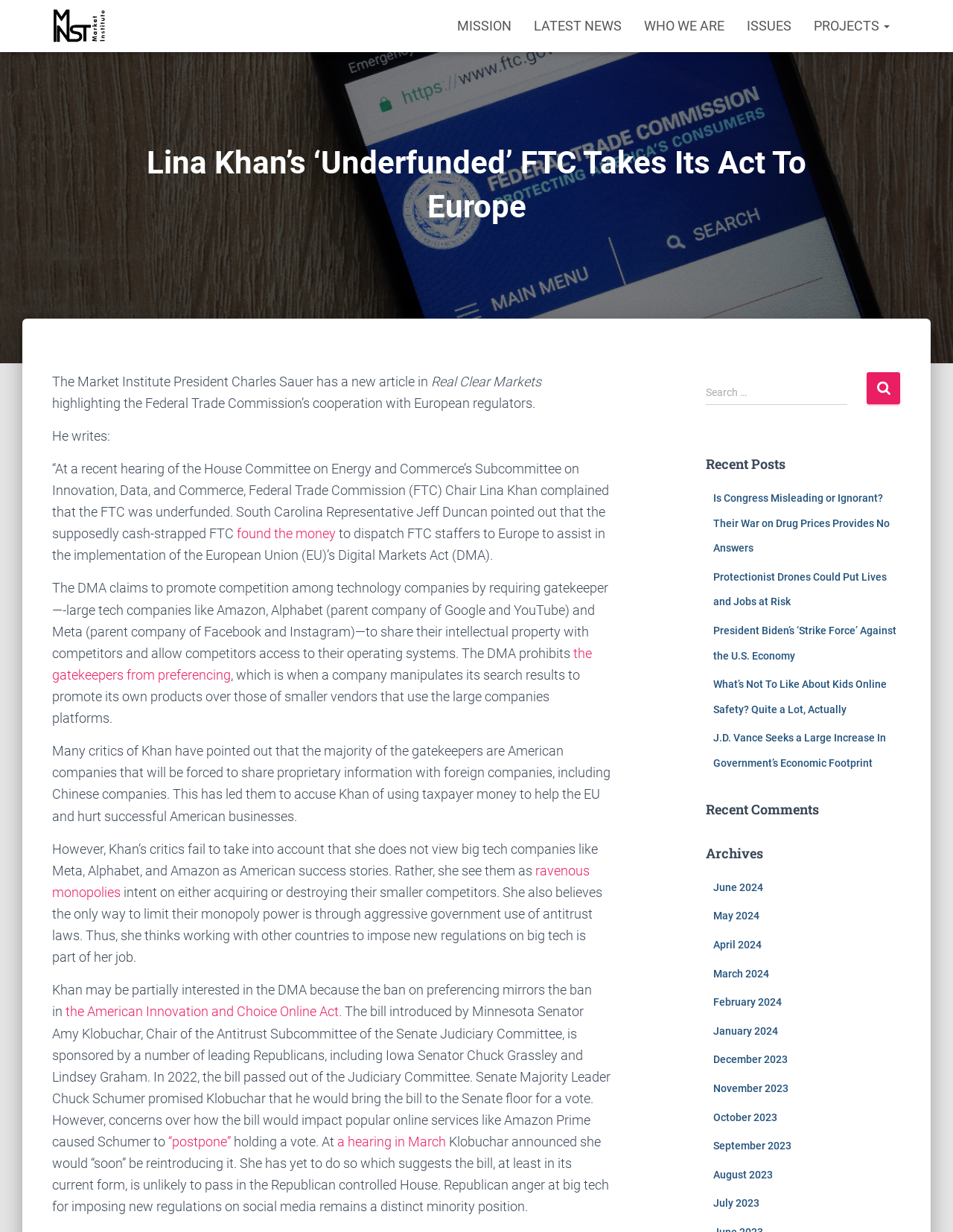Identify the bounding box coordinates of the clickable region necessary to fulfill the following instruction: "Click on the 'Register' link". The bounding box coordinates should be four float numbers between 0 and 1, i.e., [left, top, right, bottom].

None